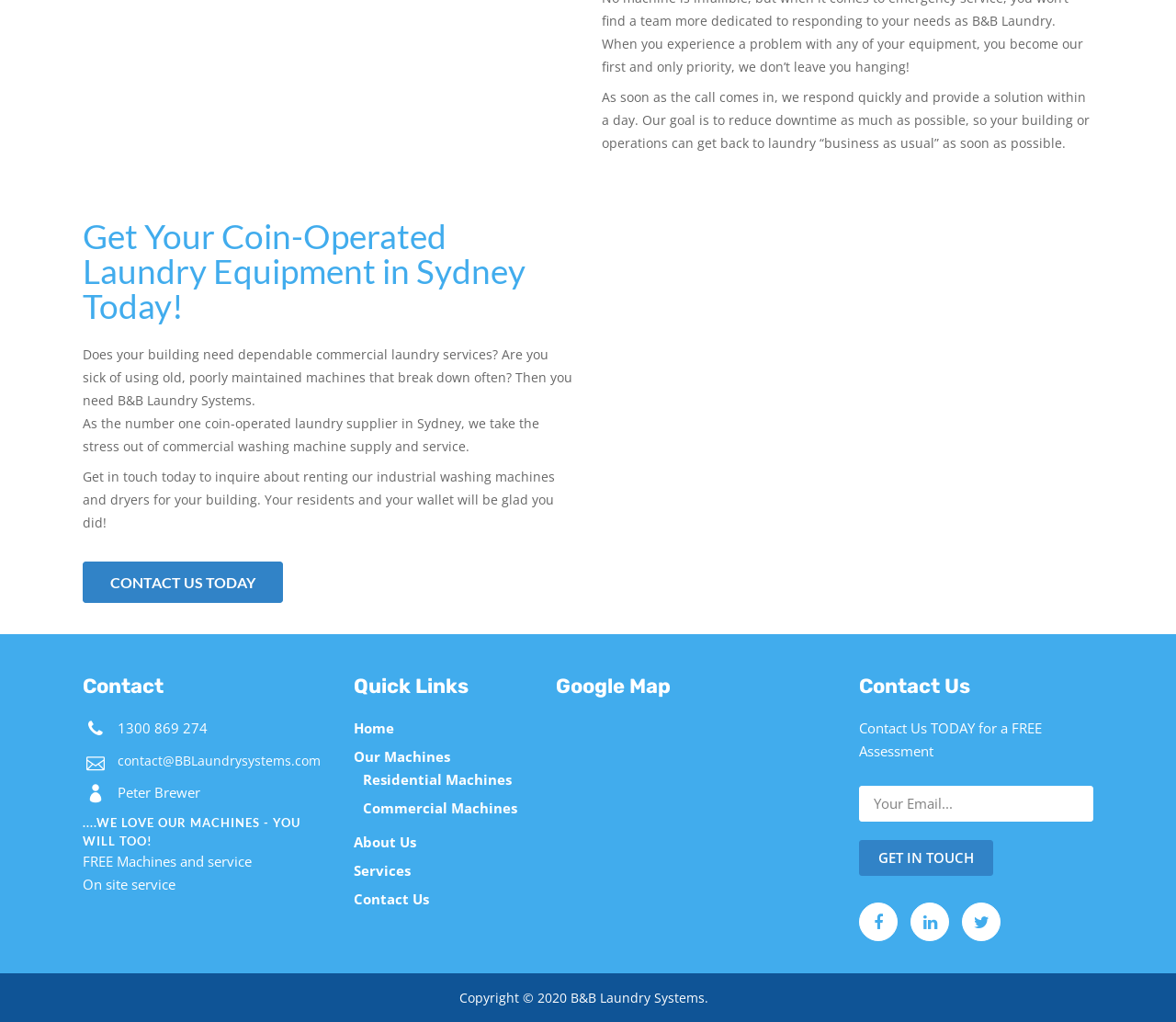Determine the bounding box coordinates of the region to click in order to accomplish the following instruction: "Get a free assessment". Provide the coordinates as four float numbers between 0 and 1, specifically [left, top, right, bottom].

[0.73, 0.704, 0.886, 0.744]